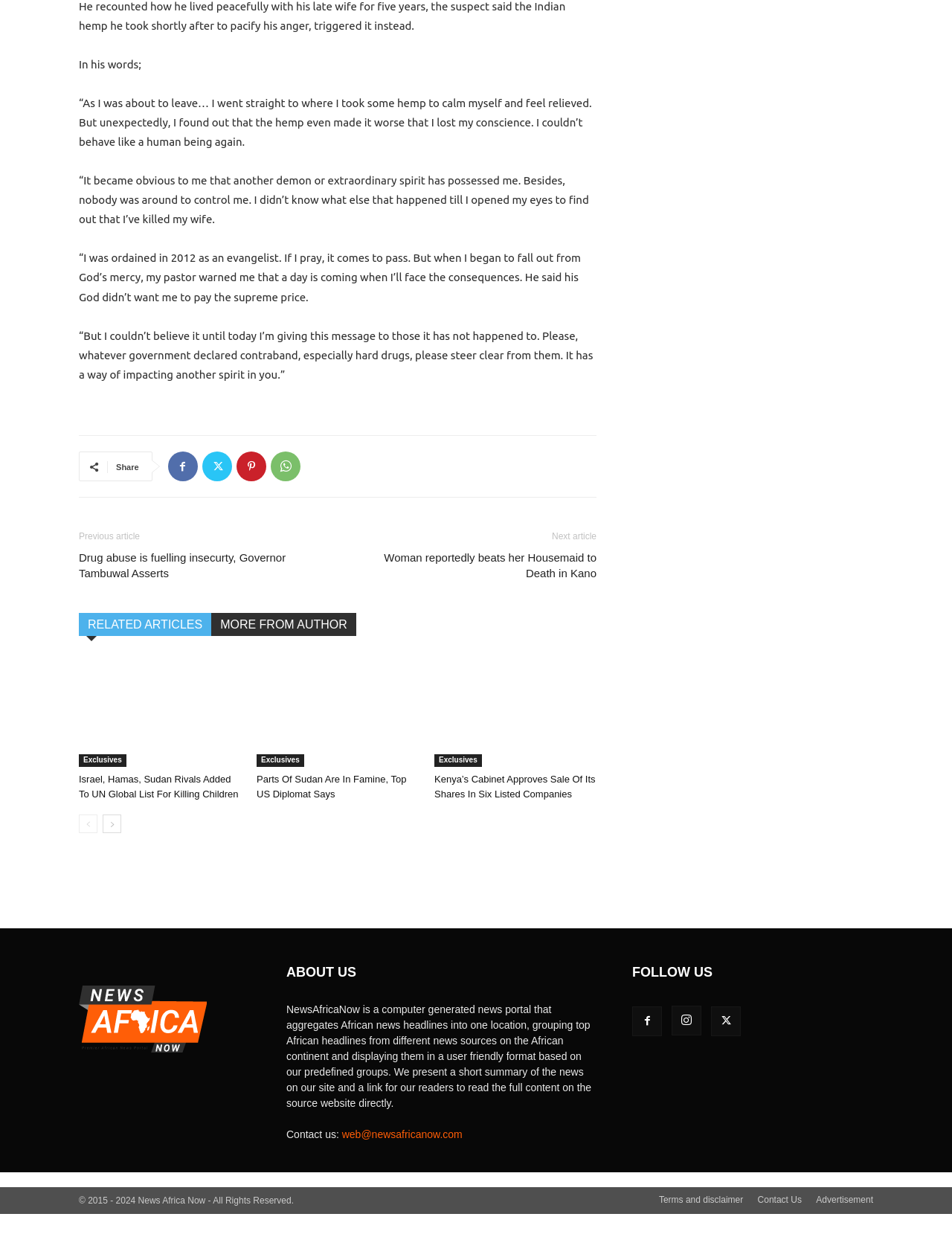Find the bounding box coordinates of the element to click in order to complete the given instruction: "Read next article."

[0.58, 0.429, 0.627, 0.438]